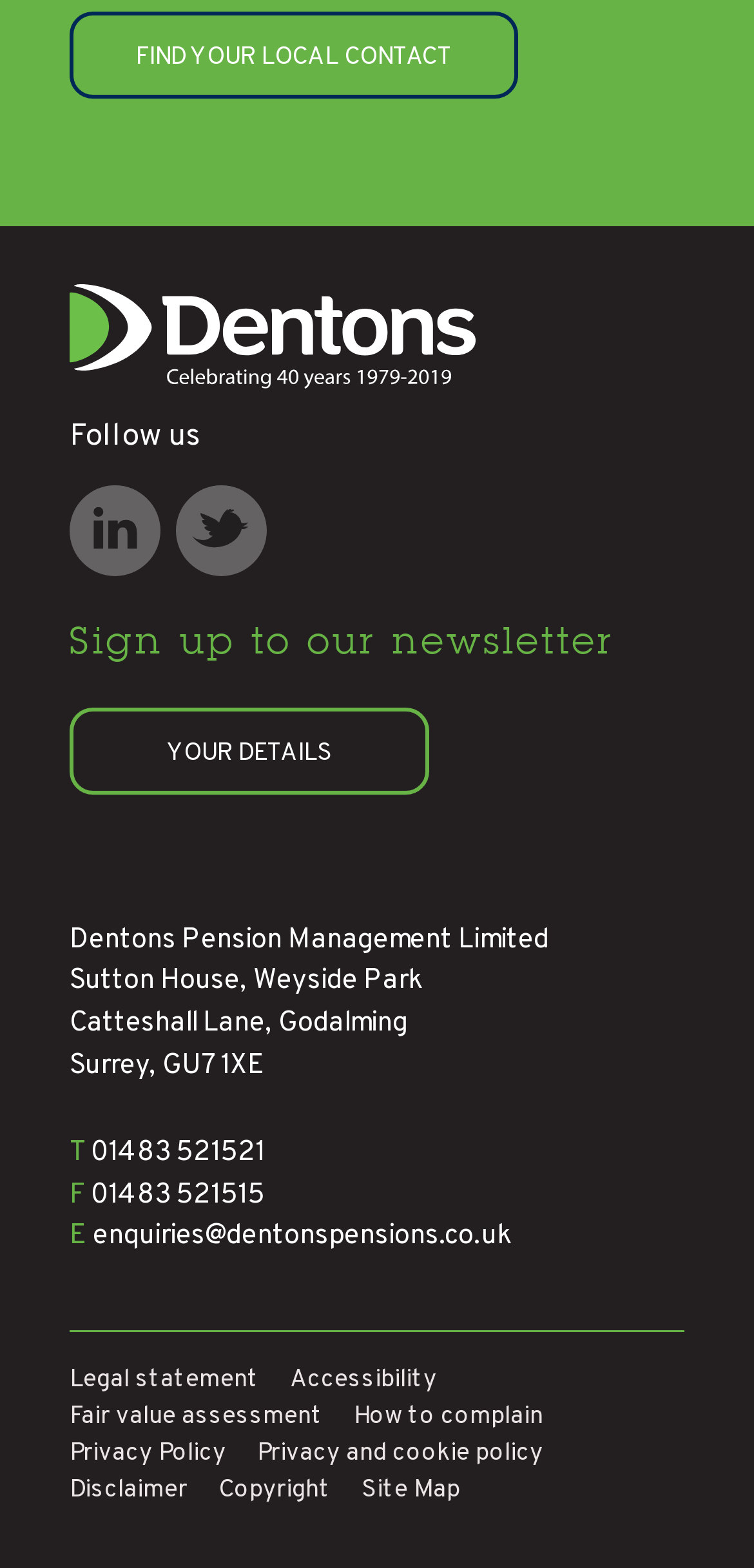Determine the bounding box coordinates for the area that should be clicked to carry out the following instruction: "Follow us on social media".

[0.092, 0.267, 0.264, 0.292]